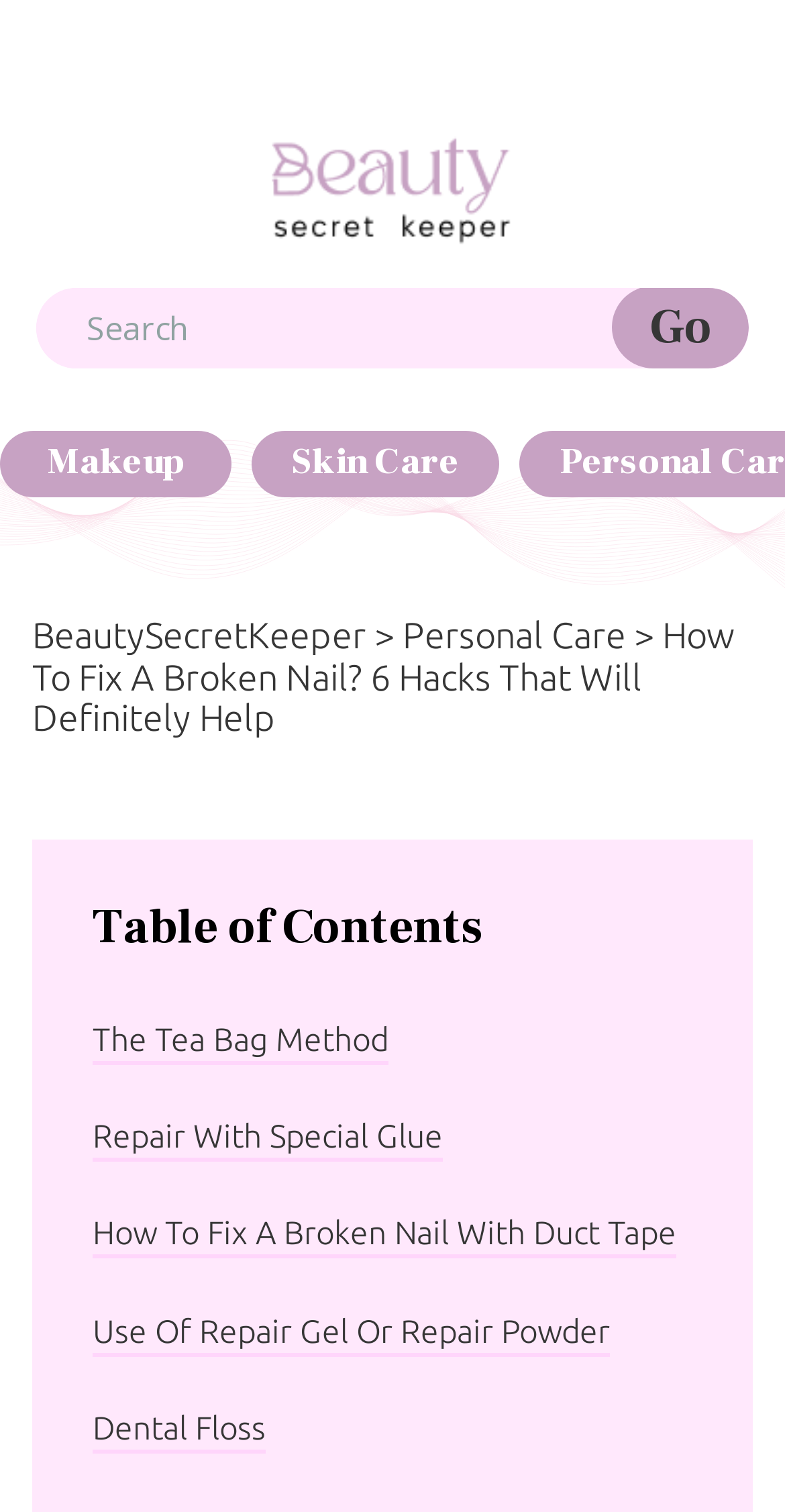Please specify the coordinates of the bounding box for the element that should be clicked to carry out this instruction: "Click on Personal Care". The coordinates must be four float numbers between 0 and 1, formatted as [left, top, right, bottom].

[0.513, 0.406, 0.808, 0.433]